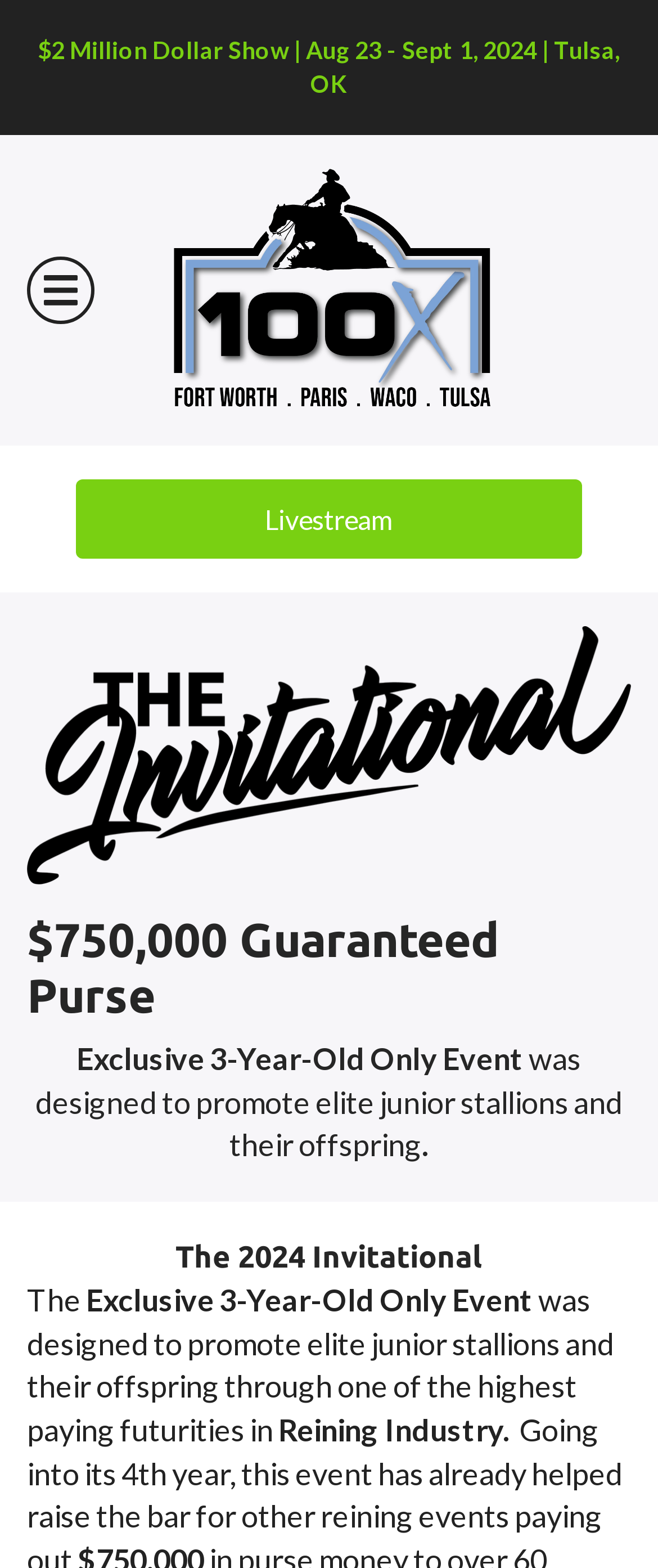Describe all significant elements and features of the webpage.

The webpage is about the "Invitational" event, specifically the "$2 Million Dollar Show" taking place from August 23 to September 1, 2024, in Tulsa, Oklahoma. At the top of the page, there is a prominent text announcing the event, accompanied by a link and an image. 

Below this announcement, there is a smaller image on the left side, followed by a "Livestream" button that spans most of the width of the page. 

Further down, there is a heading that highlights the "$750,000 Guaranteed Purse" of the event. Below this heading, there are three lines of text that describe the event as an "Exclusive 3-Year-Old Only Event" designed to promote elite junior stallions and their offspring. 

On the right side of the page, there is a larger image that takes up about half of the page's height. 

The page also features a section with the title "The 2024 Invitational" and repeats the description of the event as an "Exclusive 3-Year-Old Only Event" designed to promote elite junior stallions and their offspring, this time with the addition of "through one of the highest paying futurities in the Reining Industry."